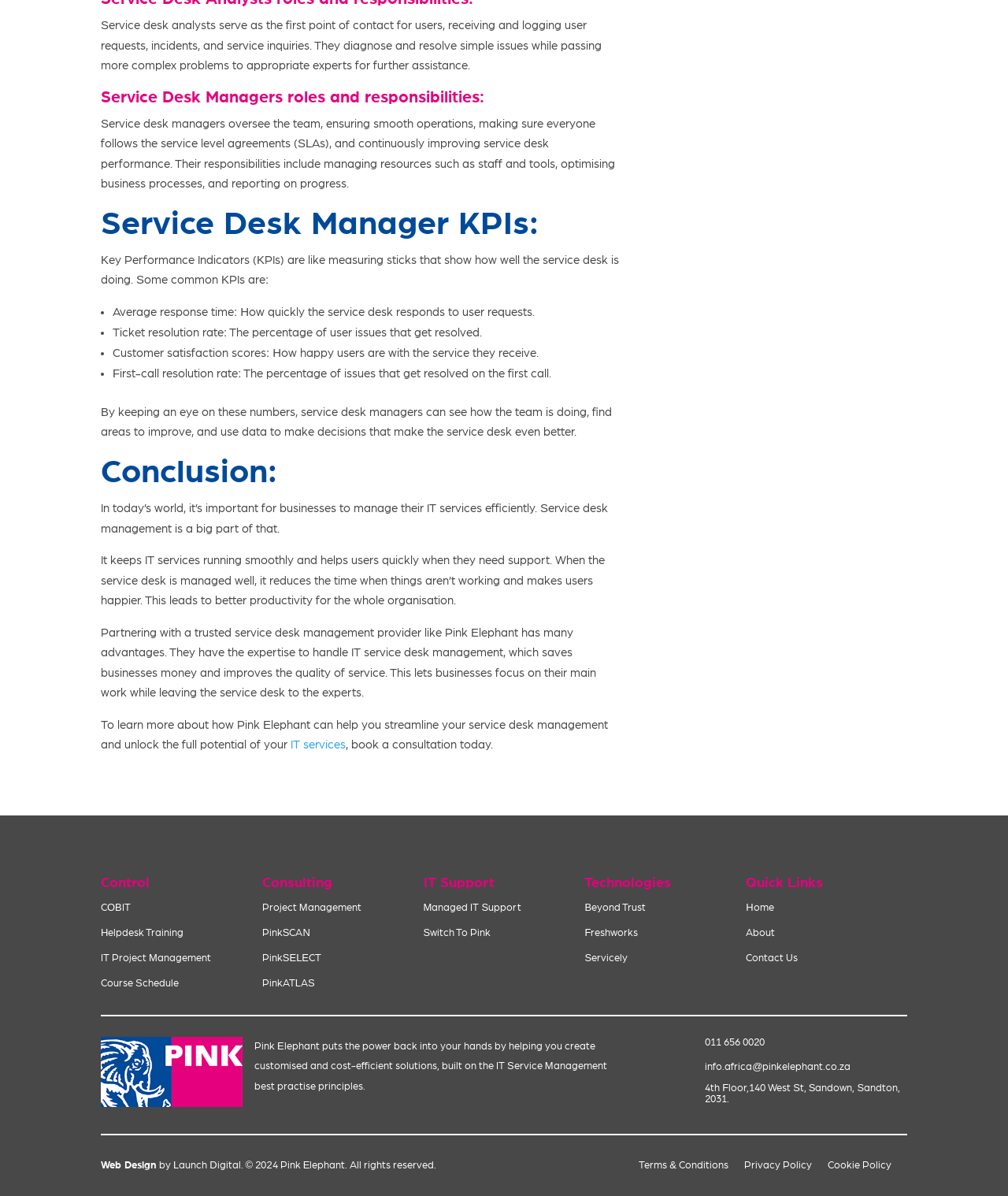Please identify the bounding box coordinates of the region to click in order to complete the task: "Explore COBIT". The coordinates must be four float numbers between 0 and 1, specified as [left, top, right, bottom].

[0.1, 0.755, 0.13, 0.764]